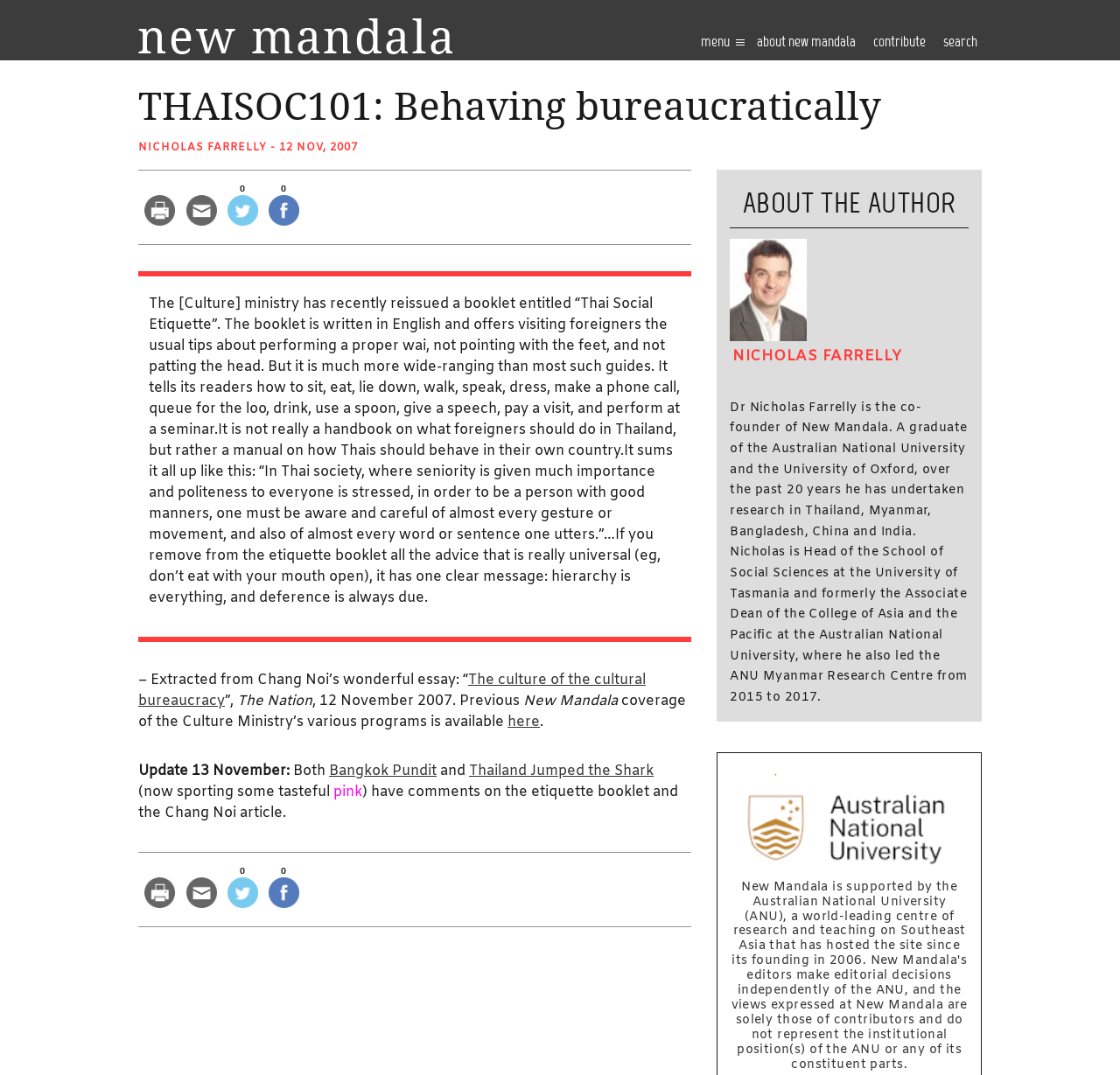Find and extract the text of the primary heading on the webpage.

THAISOC101: Behaving bureaucratically